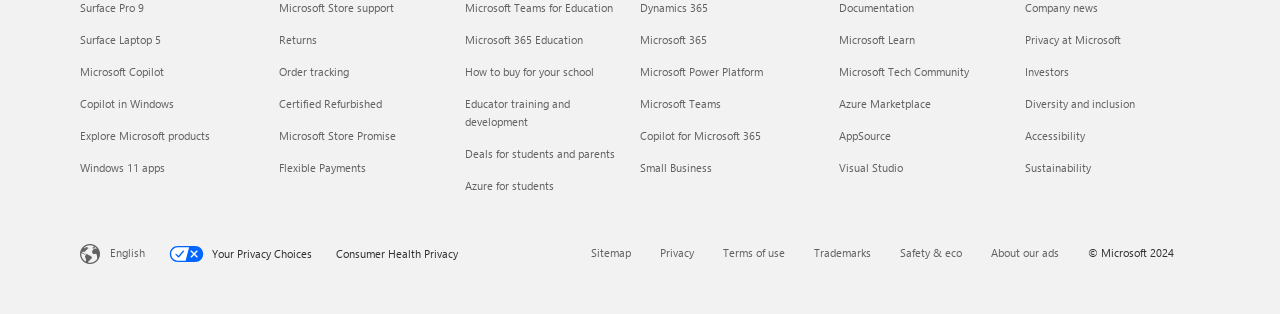Give a one-word or short-phrase answer to the following question: 
What is the copyright year of Microsoft?

2024